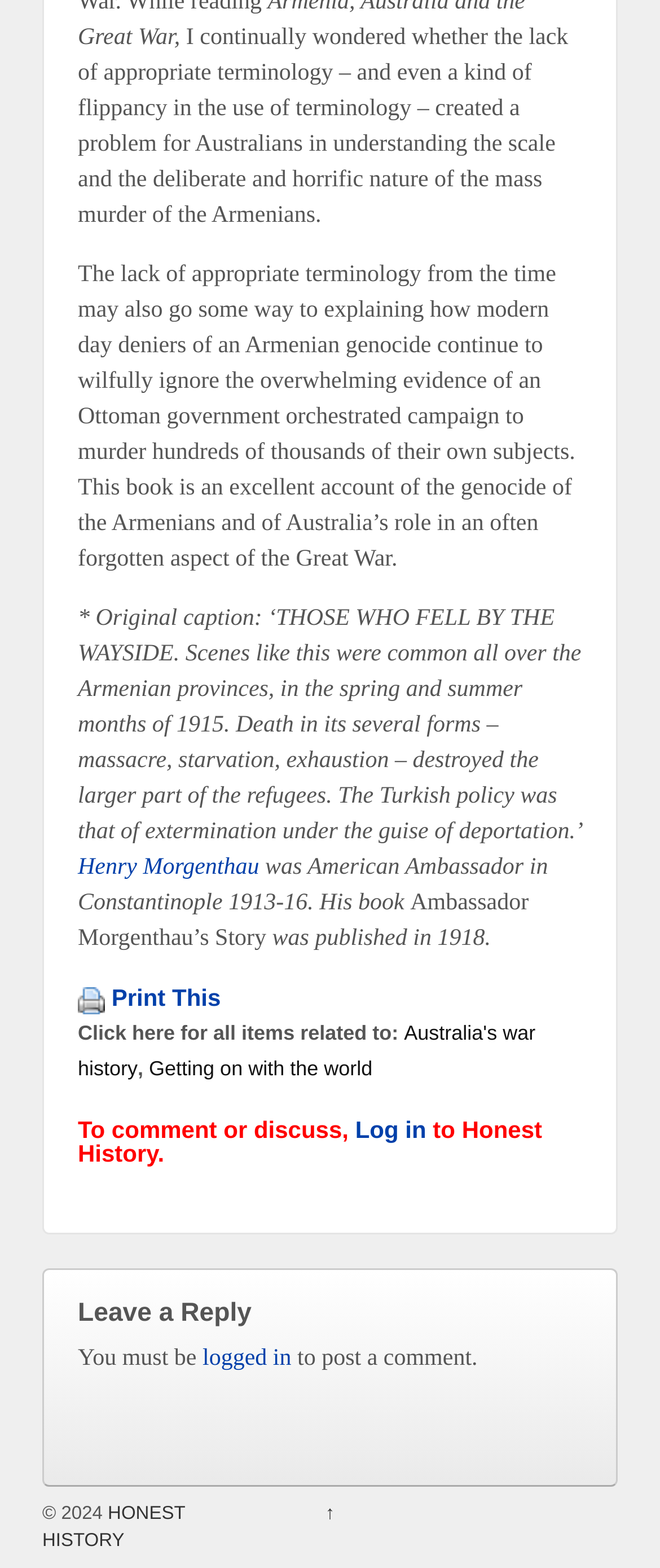What is the copyright year of the webpage?
Provide a concise answer using a single word or phrase based on the image.

2024